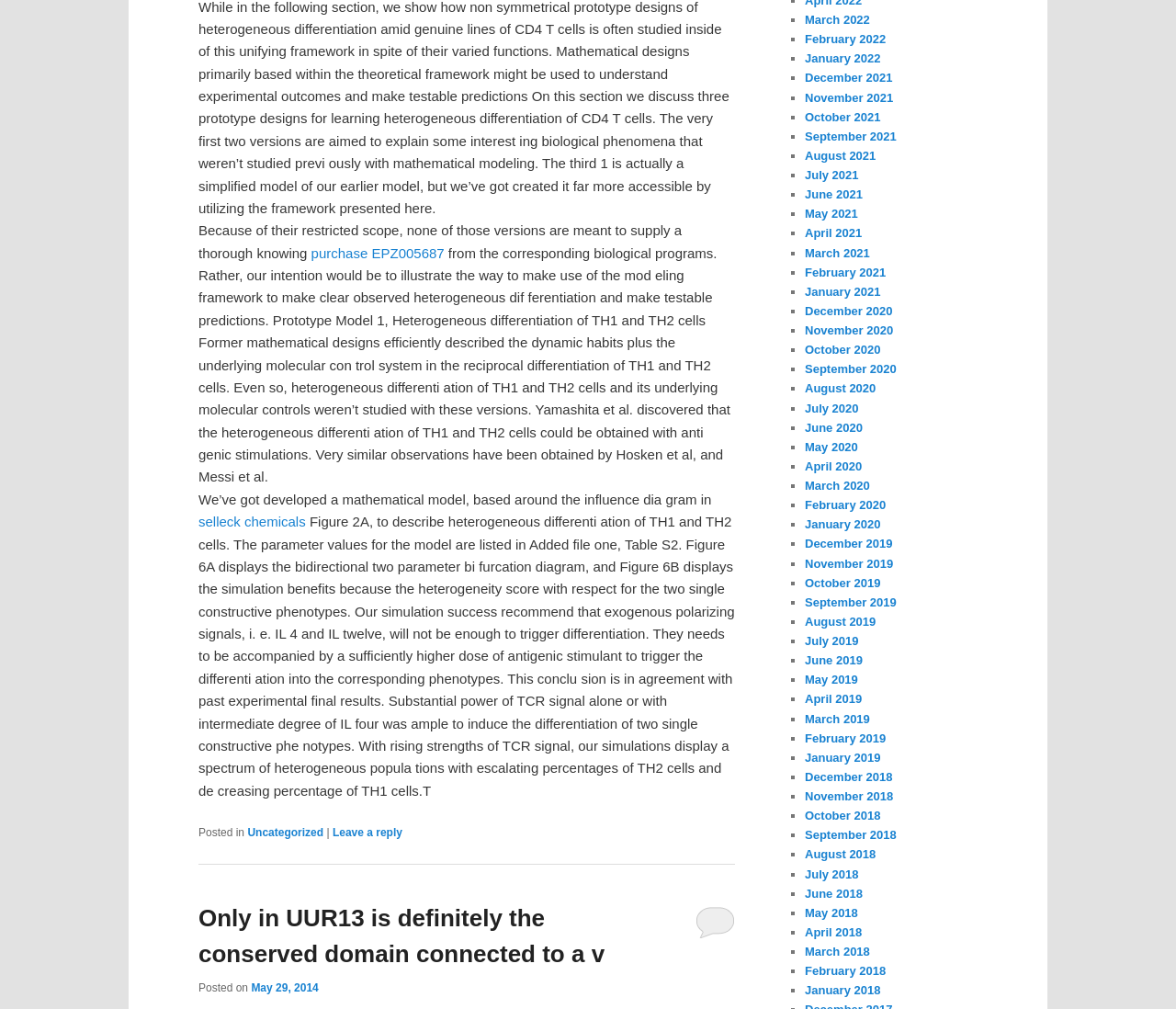Determine the bounding box coordinates of the element that should be clicked to execute the following command: "Leave a reply to the post".

[0.283, 0.819, 0.342, 0.832]